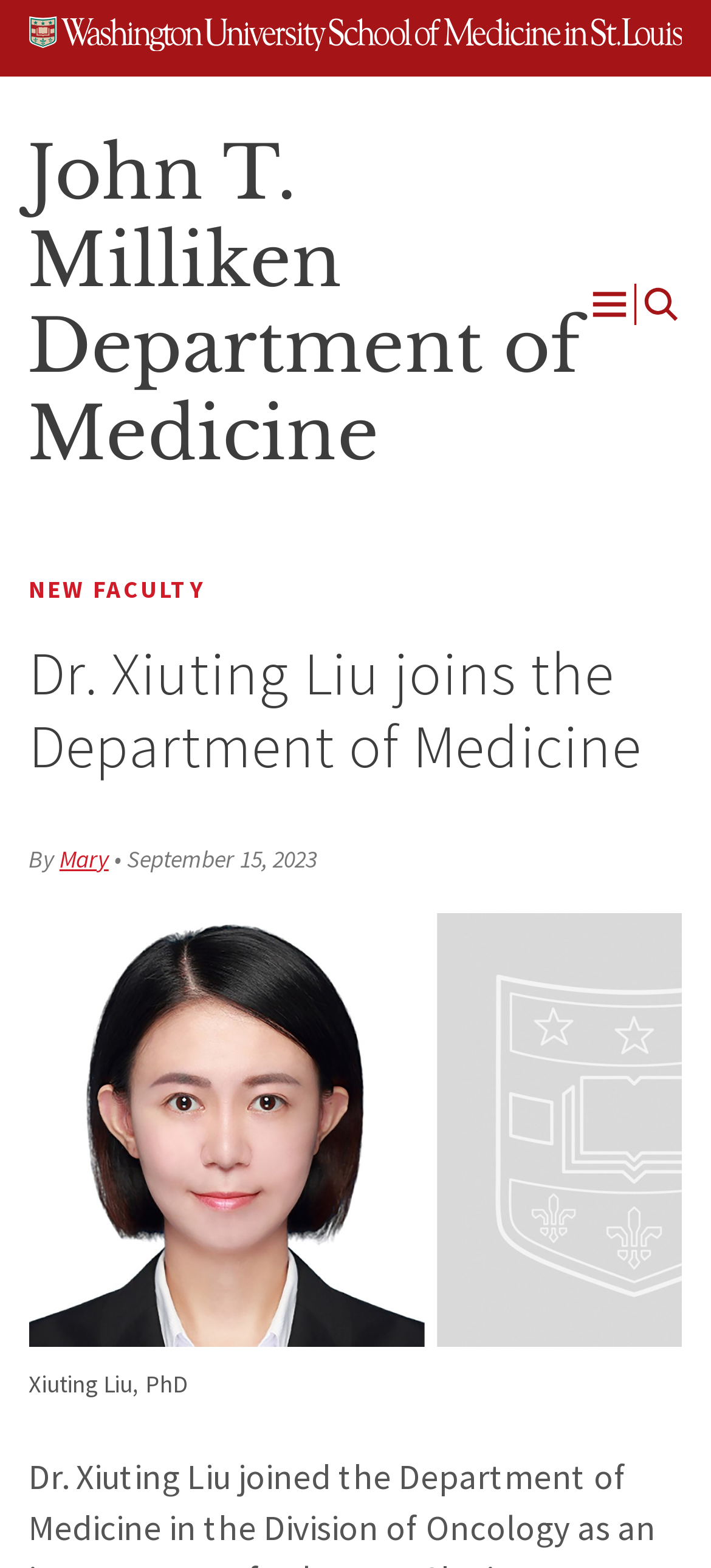Respond concisely with one word or phrase to the following query:
Who wrote the article about Dr. Xiuting Liu?

Mary